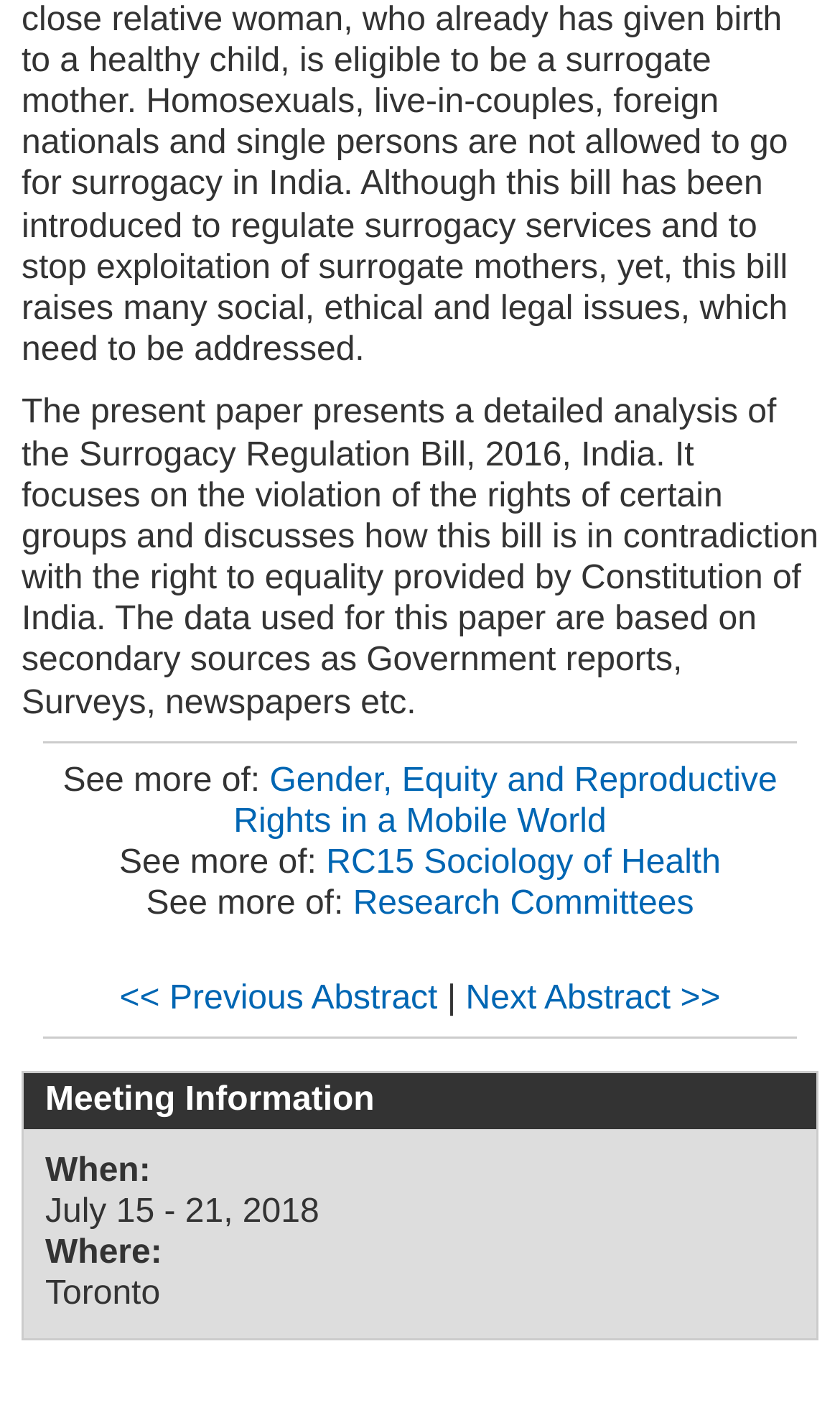Answer with a single word or phrase: 
What is the name of the research committee?

RC15 Sociology of Health